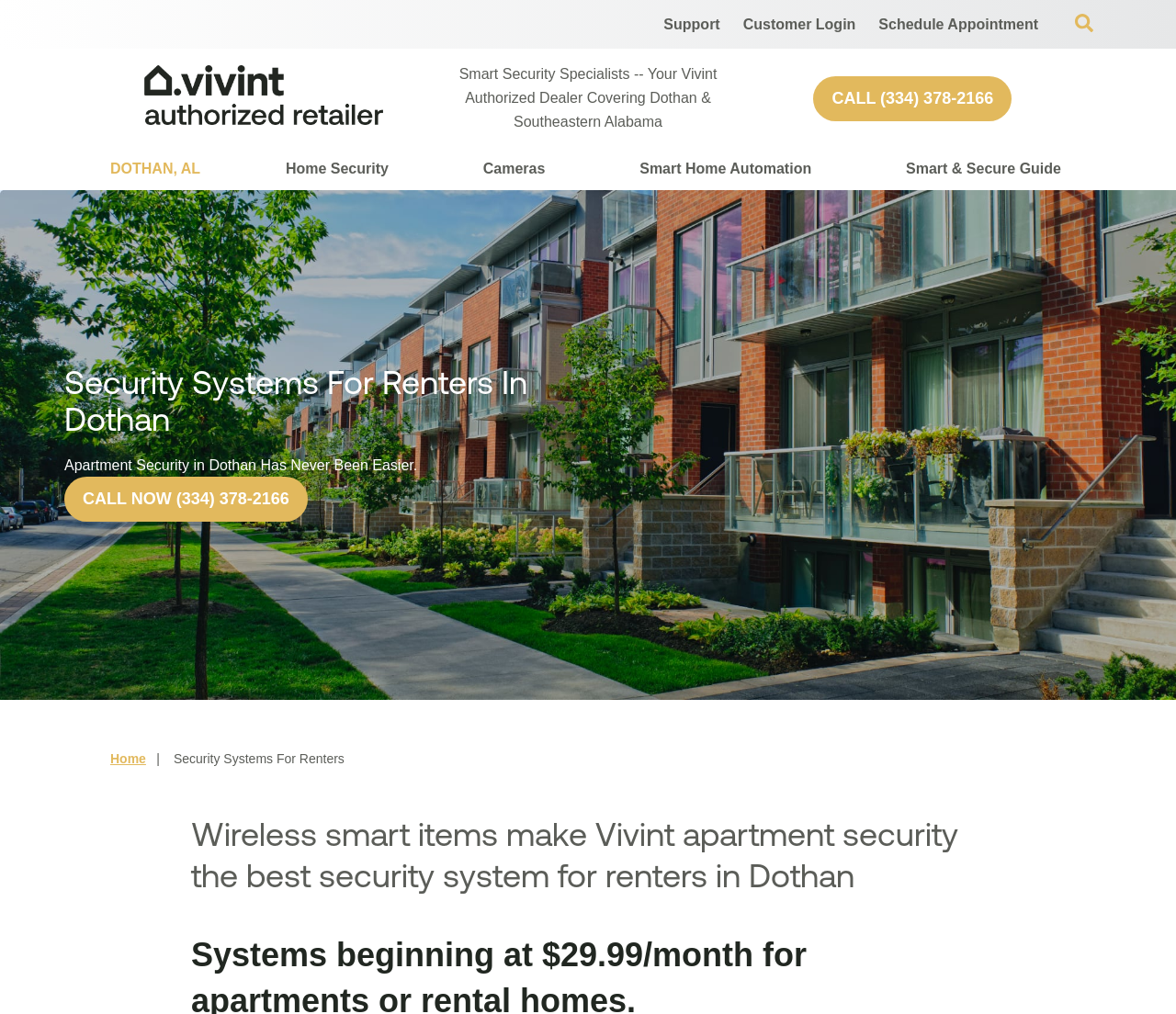Please pinpoint the bounding box coordinates for the region I should click to adhere to this instruction: "Open search".

[0.914, 0.014, 0.93, 0.032]